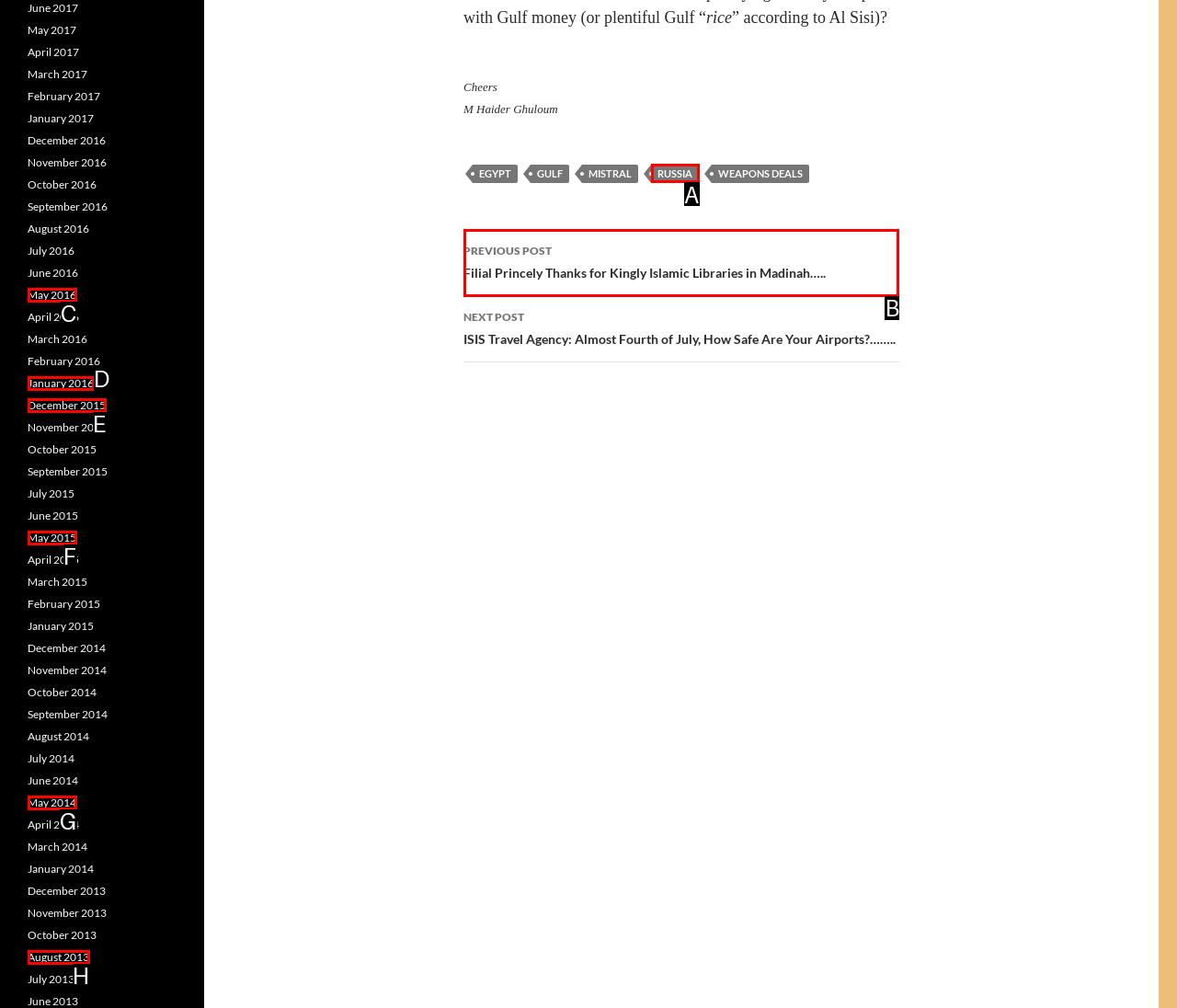What is the letter of the UI element you should click to Click on the 'PREVIOUS POST' link? Provide the letter directly.

B